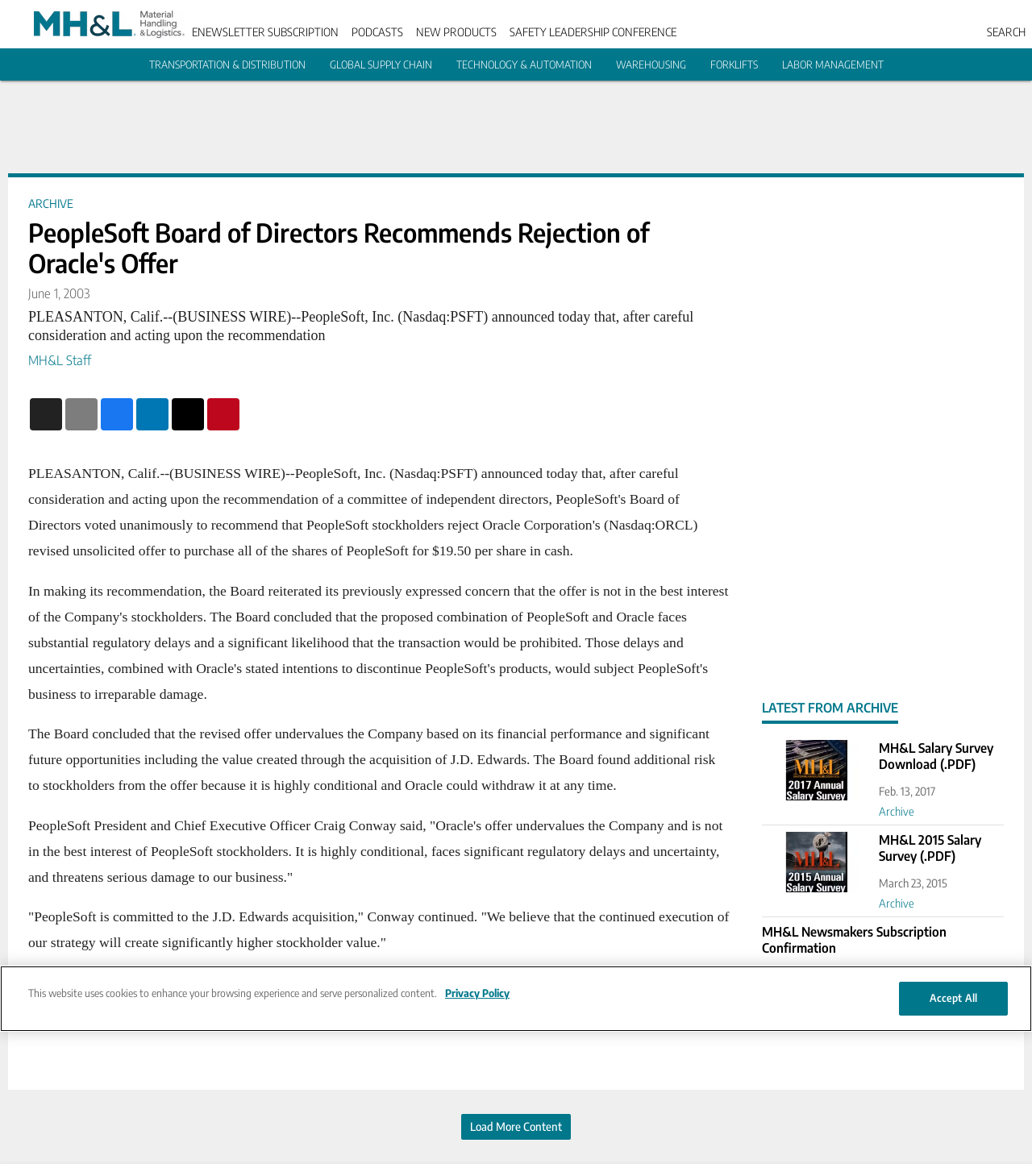Identify the bounding box coordinates for the element that needs to be clicked to fulfill this instruction: "Click on the 'Material Handling and Logistics' link". Provide the coordinates in the format of four float numbers between 0 and 1: [left, top, right, bottom].

[0.033, 0.0, 0.18, 0.041]